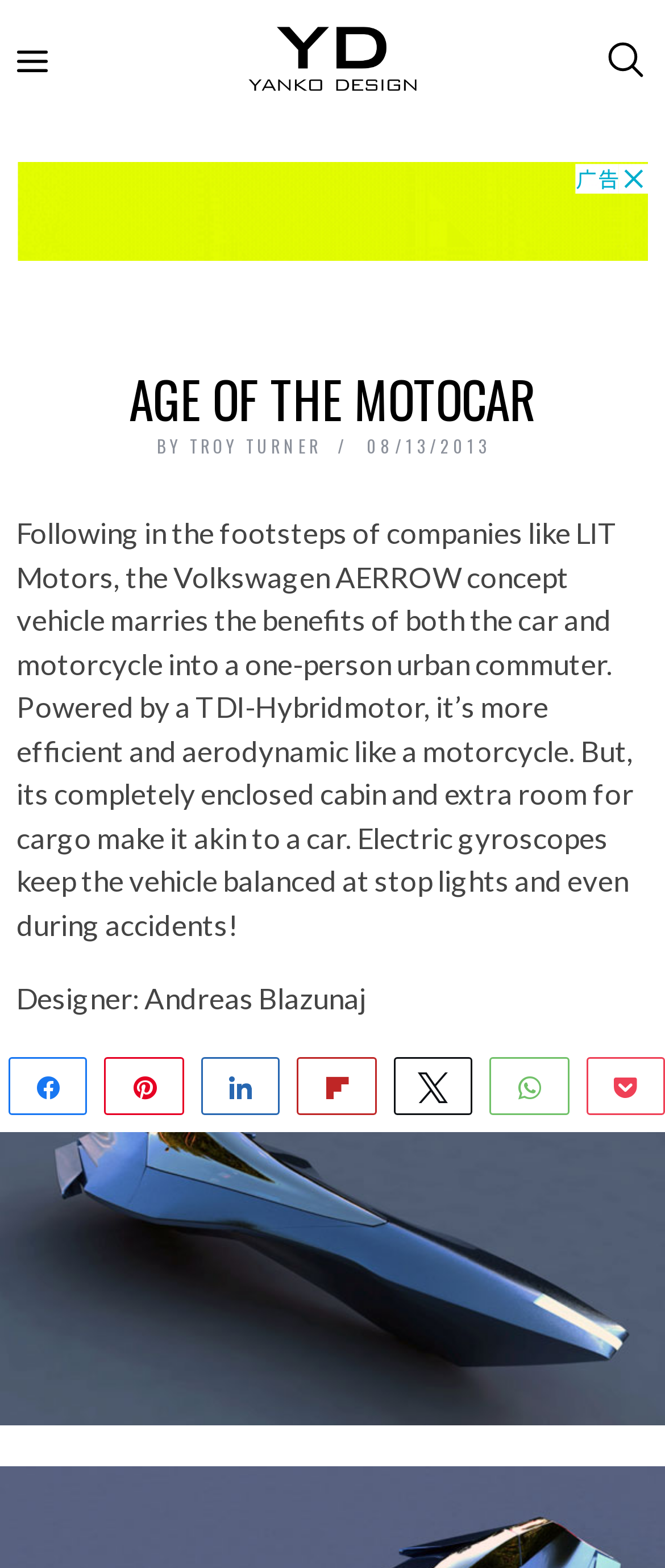Using the format (top-left x, top-left y, bottom-right x, bottom-right y), and given the element description, identify the bounding box coordinates within the screenshot: aria-label="Advertisement" name="aswift_1" title="Advertisement"

[0.025, 0.103, 0.976, 0.212]